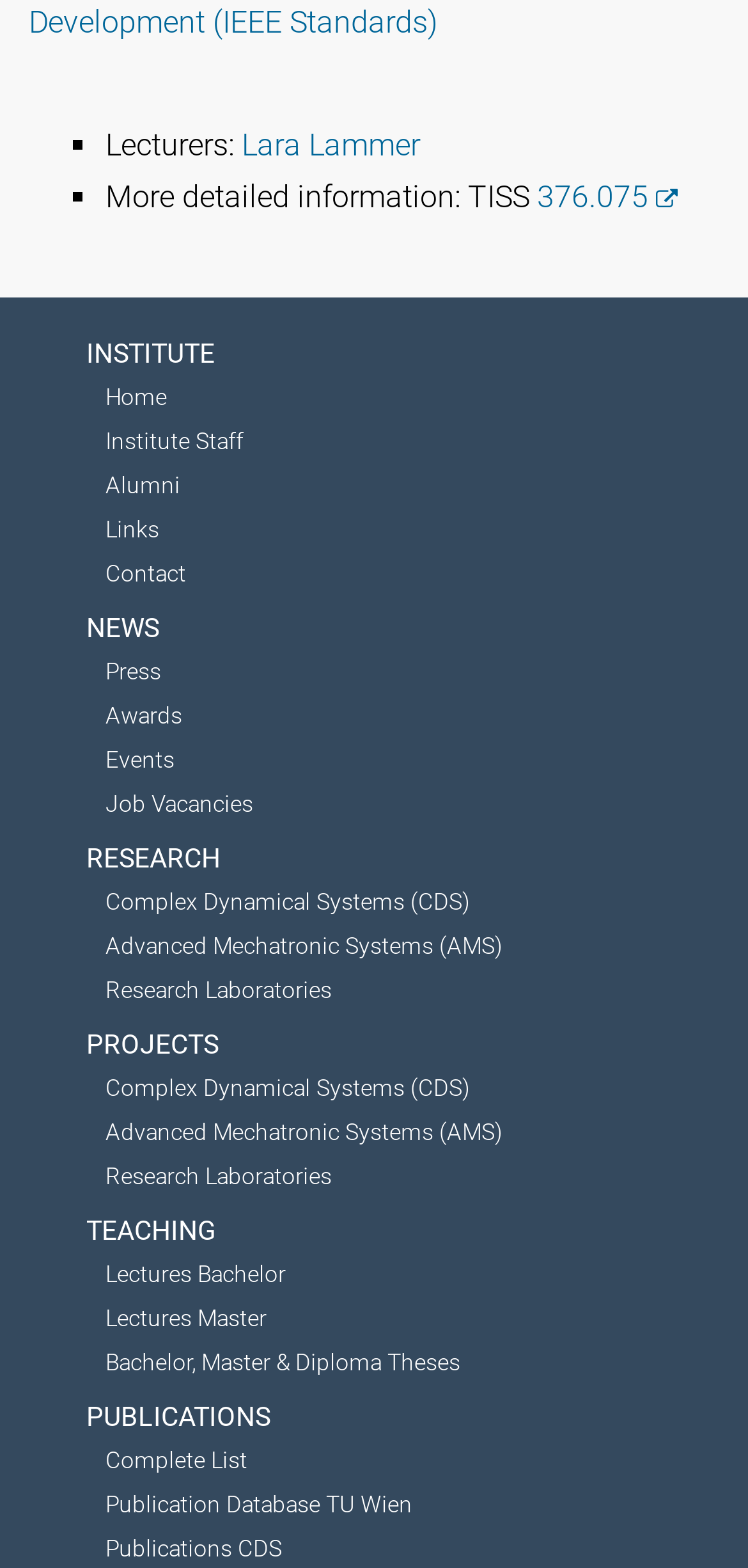Use a single word or phrase to respond to the question:
What is the institute's name?

TISS